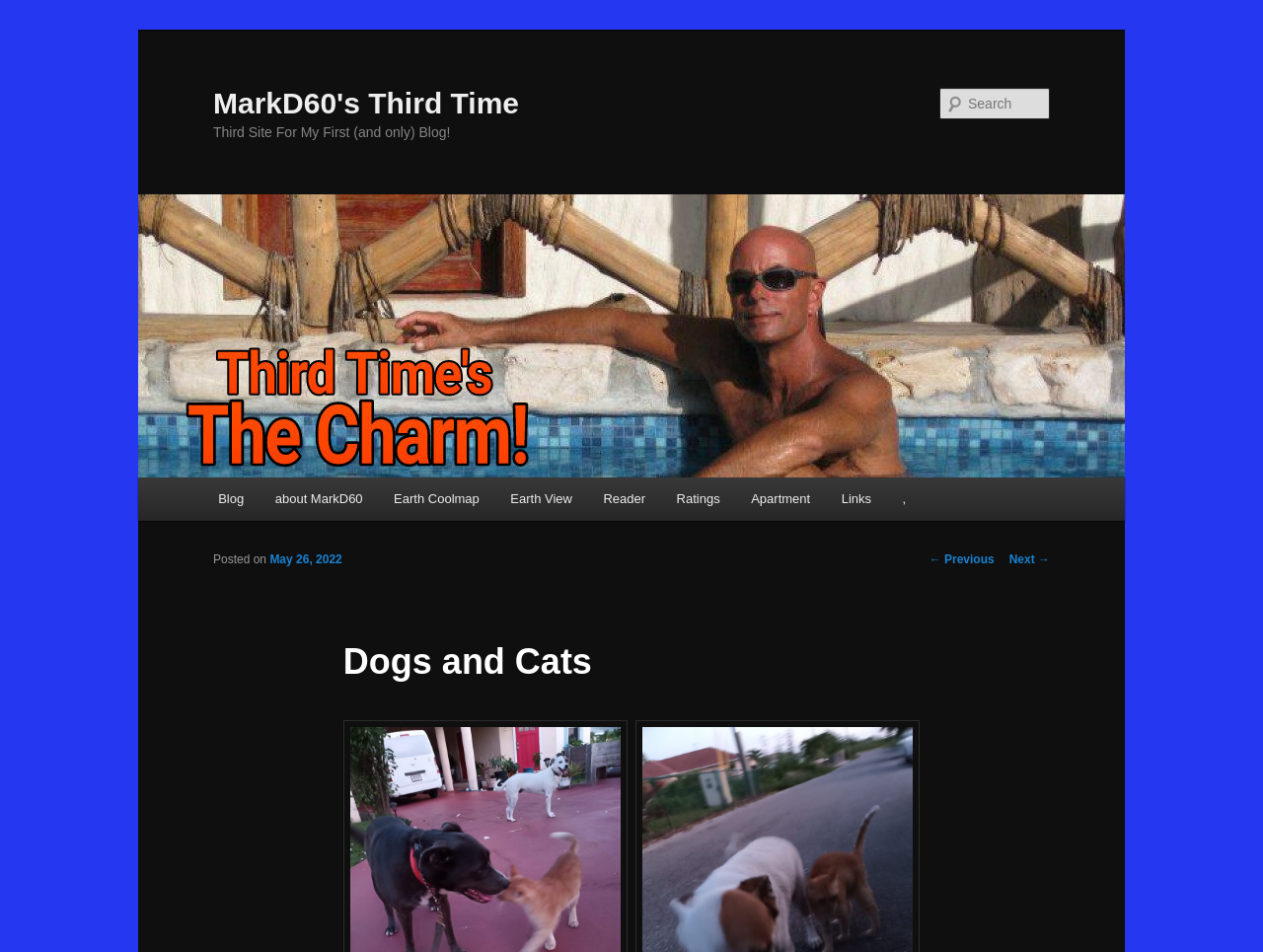What is the name of the blog?
Using the information from the image, give a concise answer in one word or a short phrase.

MarkD60's Third Time